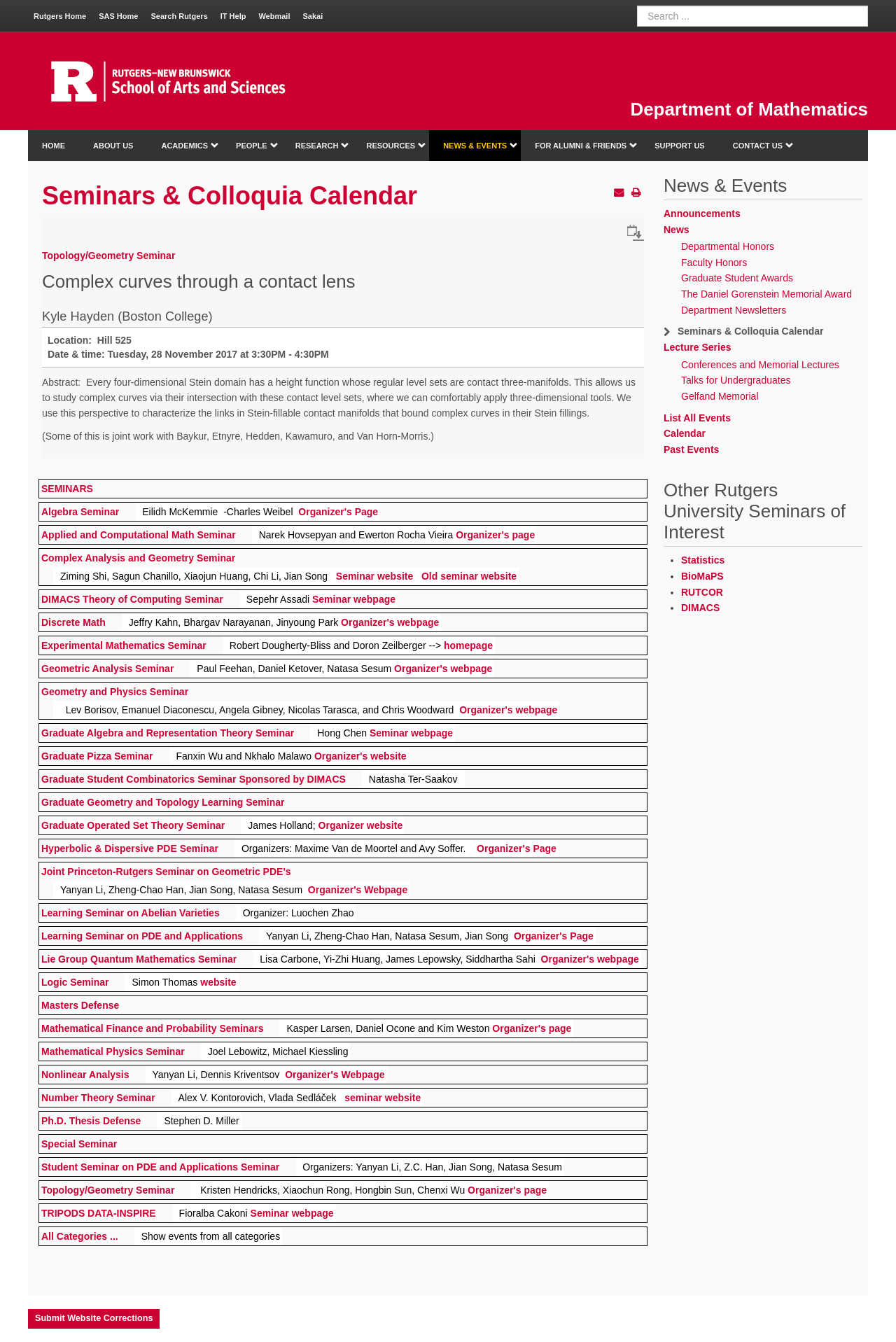Indicate the bounding box coordinates of the clickable region to achieve the following instruction: "Go to Department of Mathematics."

[0.703, 0.074, 0.969, 0.089]